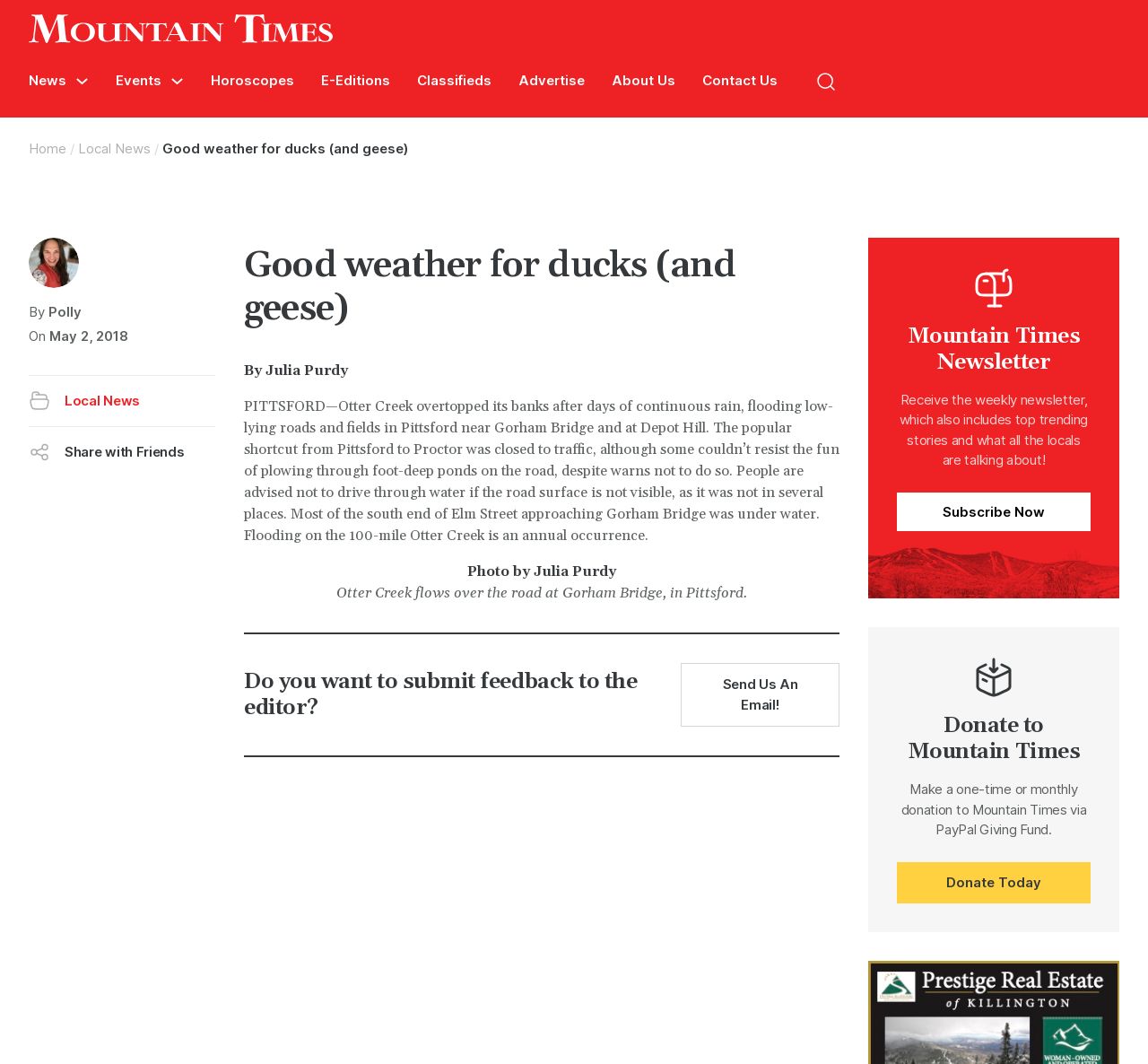Identify and extract the main heading from the webpage.

Good weather for ducks (and geese)